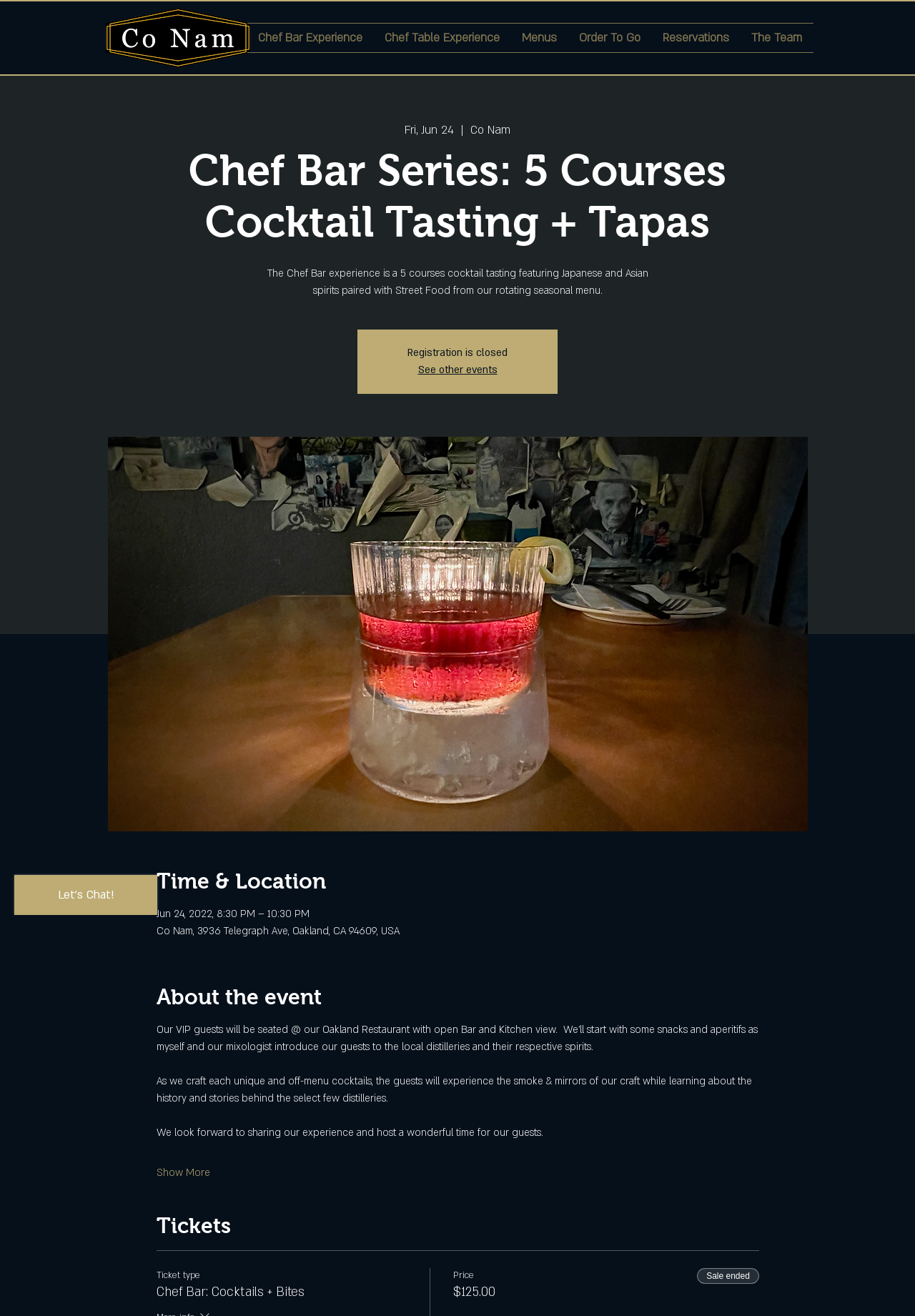What is the name of the restaurant?
Look at the screenshot and give a one-word or phrase answer.

Co Nam